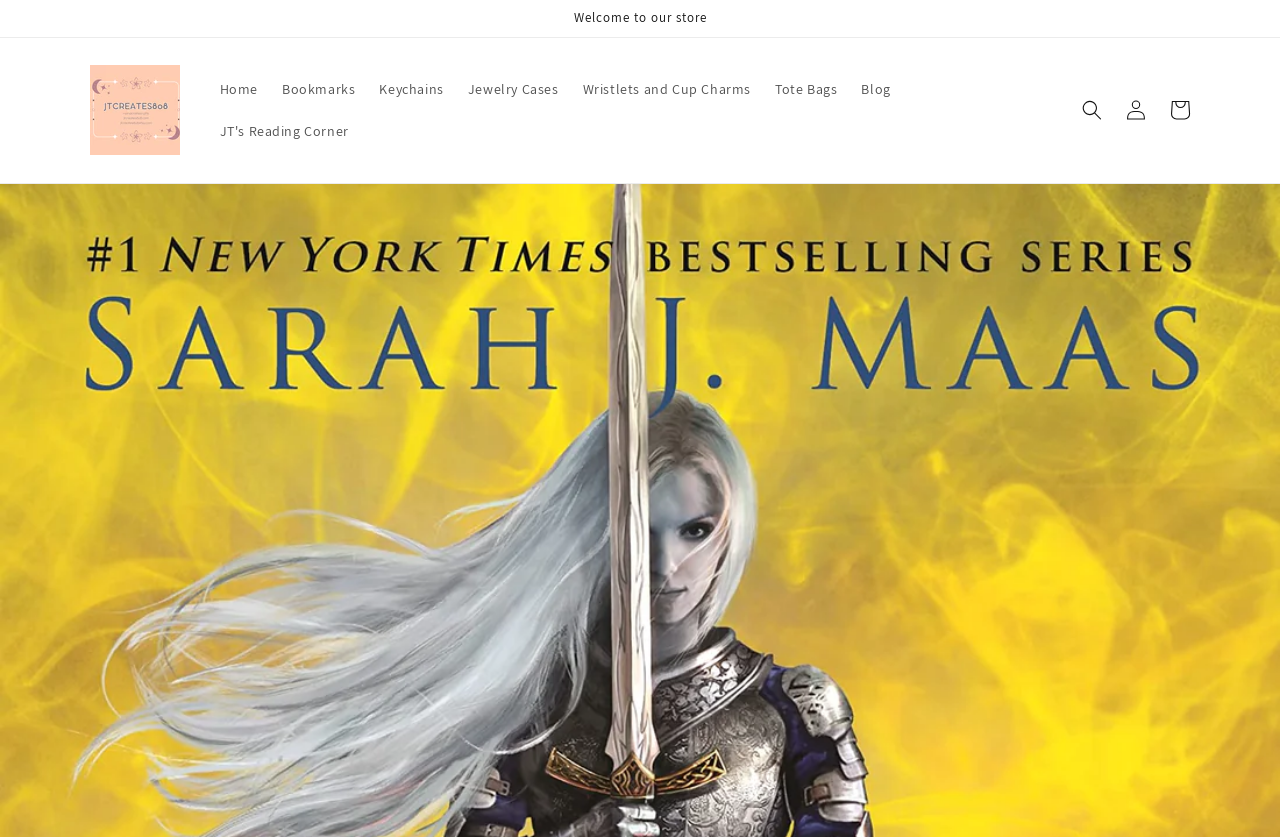Locate the bounding box coordinates of the area where you should click to accomplish the instruction: "search for something".

[0.836, 0.106, 0.87, 0.158]